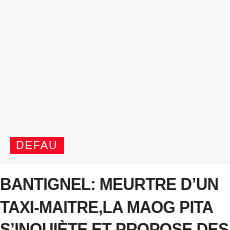Generate an elaborate caption that includes all aspects of the image.

The image features a bold headline that reads "BANTIGNEL: MEURTRE D’UN TAXI-MAITRE, LA MAOG PITA S’INQUIÈTE ET PROPOSE DES SOLUTIONS." This title suggests a news story focusing on the murder of a taxi driver in Bantignel and includes concerns from the MAOG PITA organization, which appears to be looking for potential solutions to the situation. Additionally, there is a prominent red button labeled "DEFAU," likely indicating a link for further details or actions related to the article. The overall layout is clean and emphasizes the headline, making it the focal point of the image, which is likely aimed at grabbing attention to highlight a significant issue within the community.